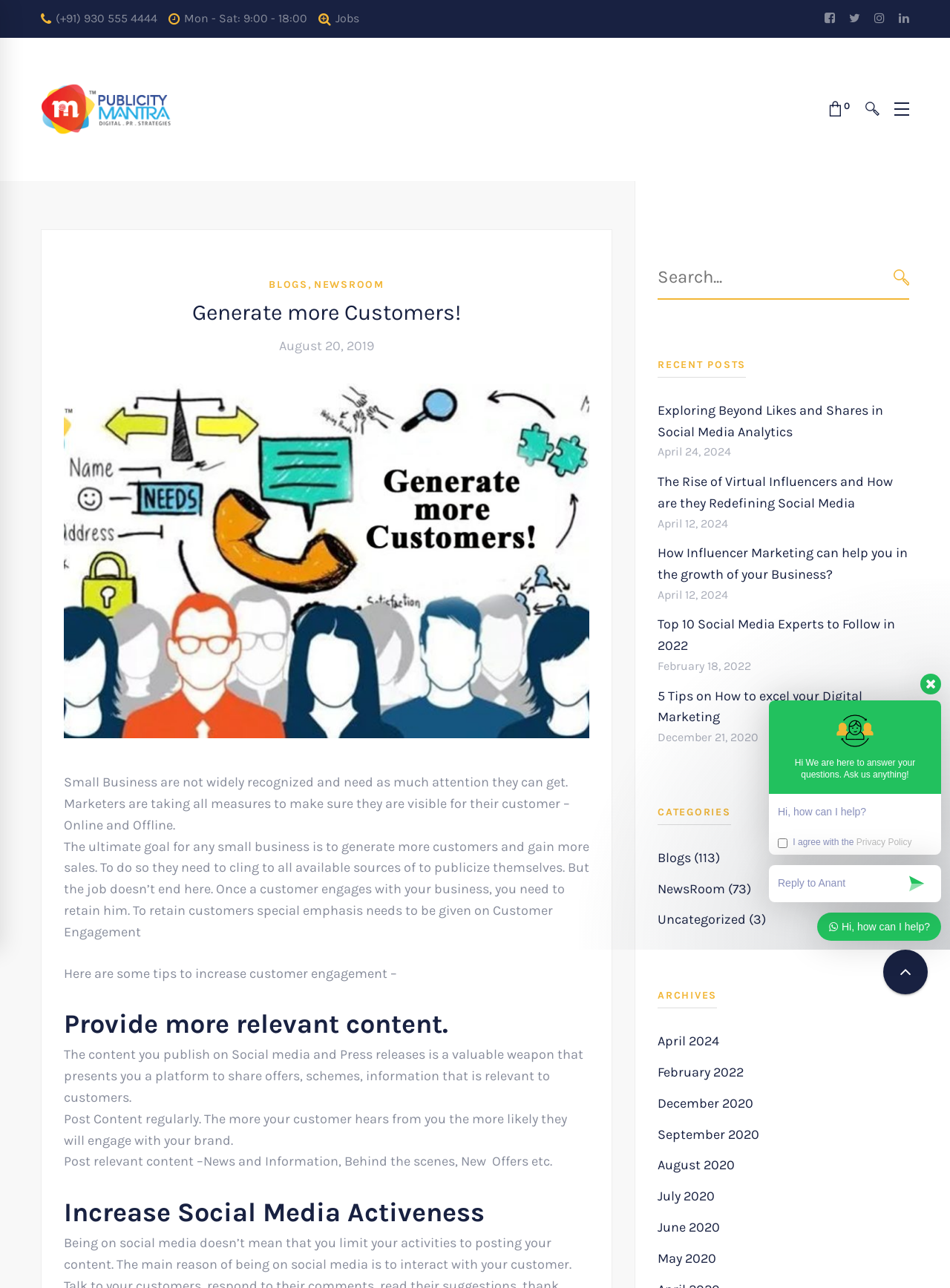What is the ultimate goal for any small business?
Refer to the image and give a detailed answer to the query.

The ultimate goal is mentioned in the second paragraph of the webpage, which explains the importance of generating more customers and gaining more sales for small businesses.